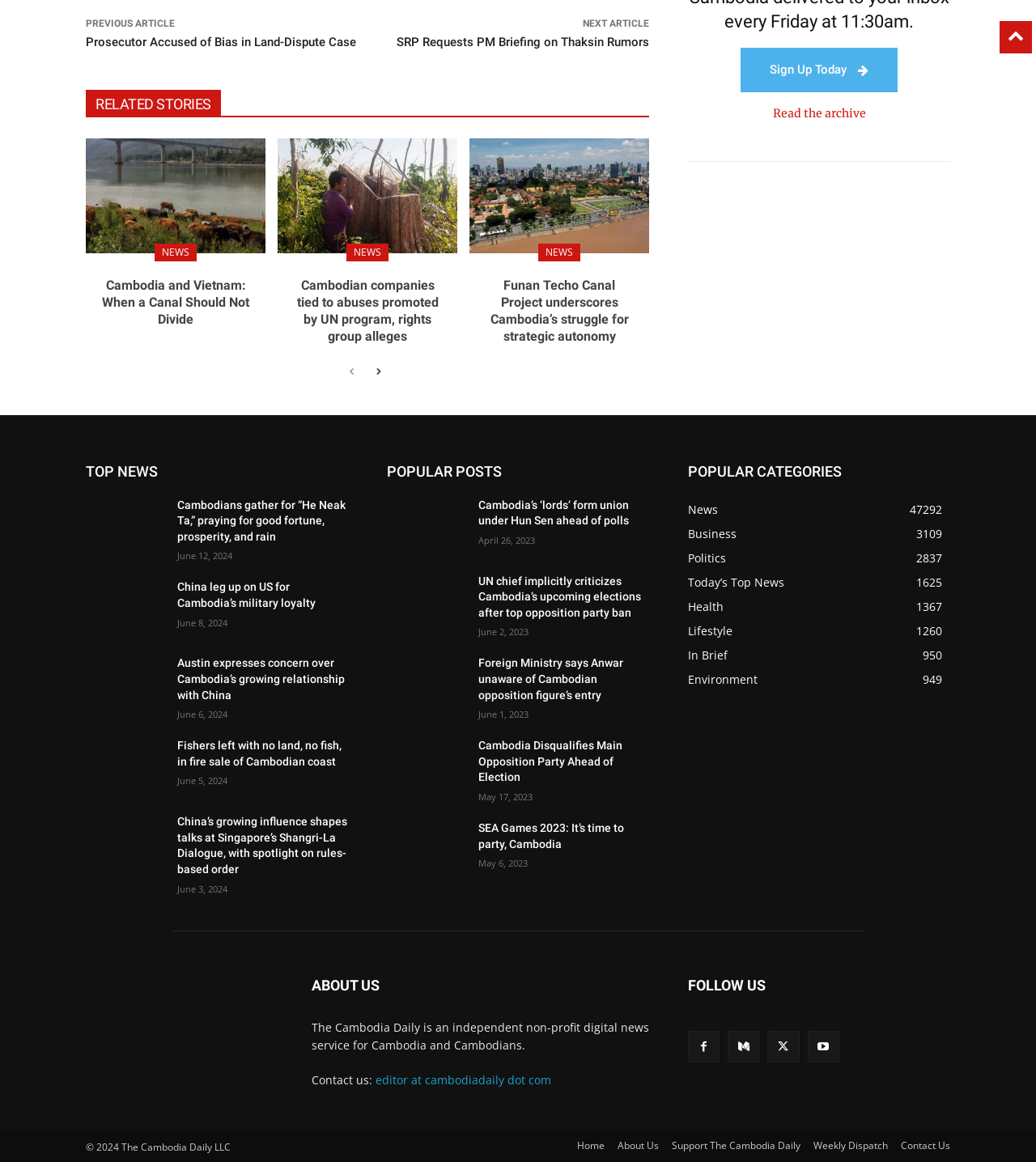How many categories are listed under 'POPULAR CATEGORIES'?
We need a detailed and meticulous answer to the question.

I counted the number of links under the 'POPULAR CATEGORIES' section and found 5 links, which suggests there are 5 categories listed.